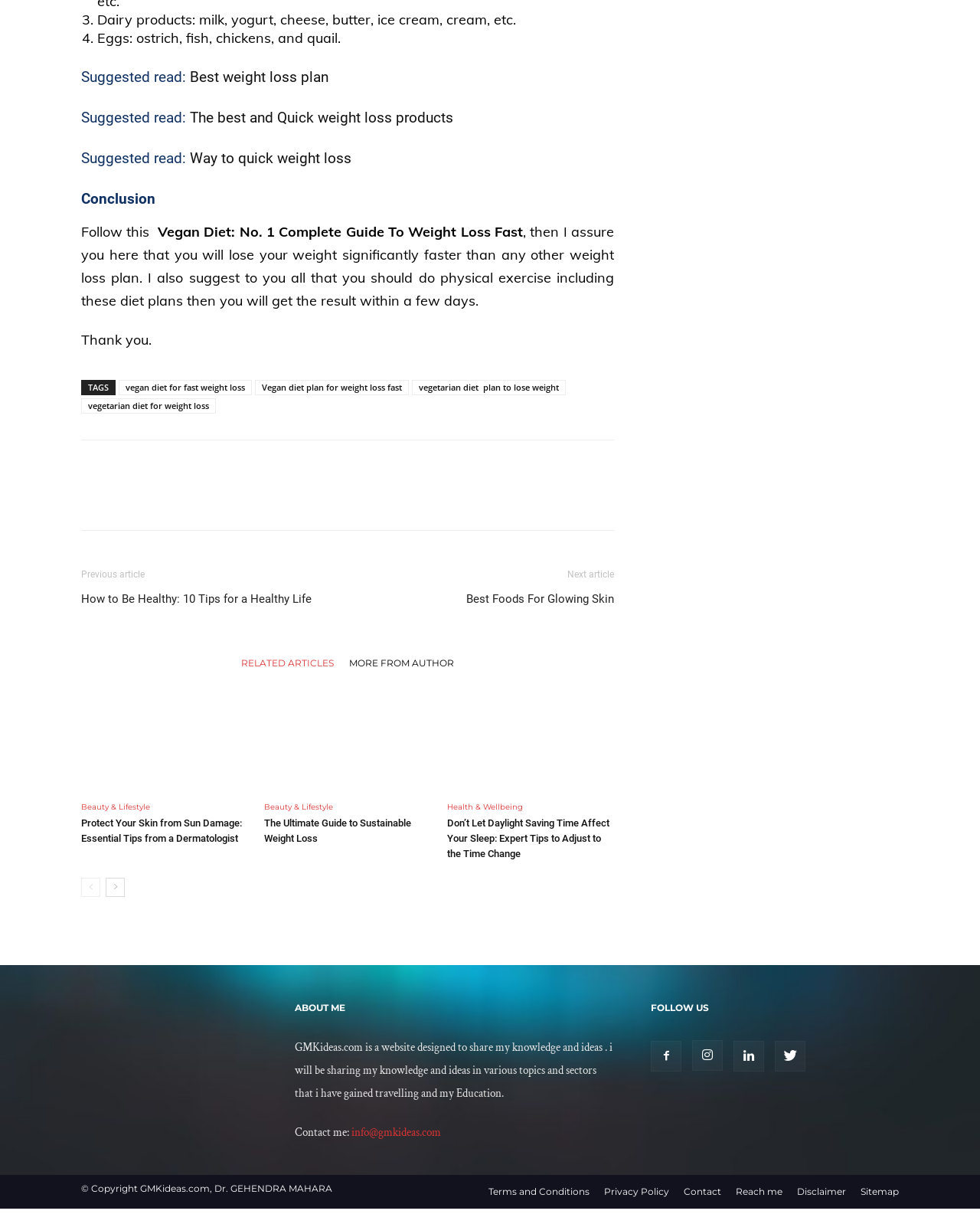Please determine the bounding box coordinates of the area that needs to be clicked to complete this task: 'Explore 'Way to quick weight loss''. The coordinates must be four float numbers between 0 and 1, formatted as [left, top, right, bottom].

[0.194, 0.123, 0.359, 0.138]